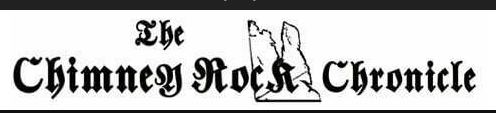Answer the question below with a single word or a brief phrase: 
What is the iconic natural landmark represented in the logo?

Chimney Rock